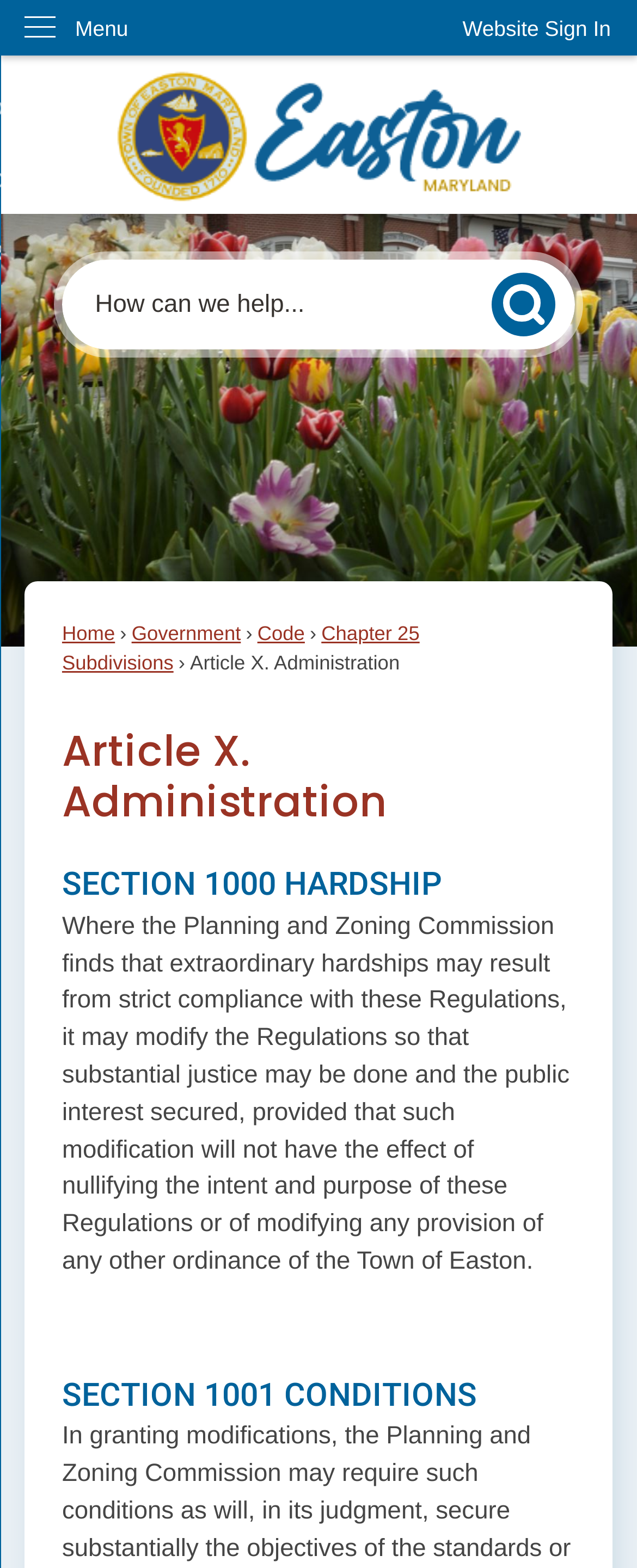Find and indicate the bounding box coordinates of the region you should select to follow the given instruction: "Go to the homepage".

[0.039, 0.044, 0.961, 0.129]